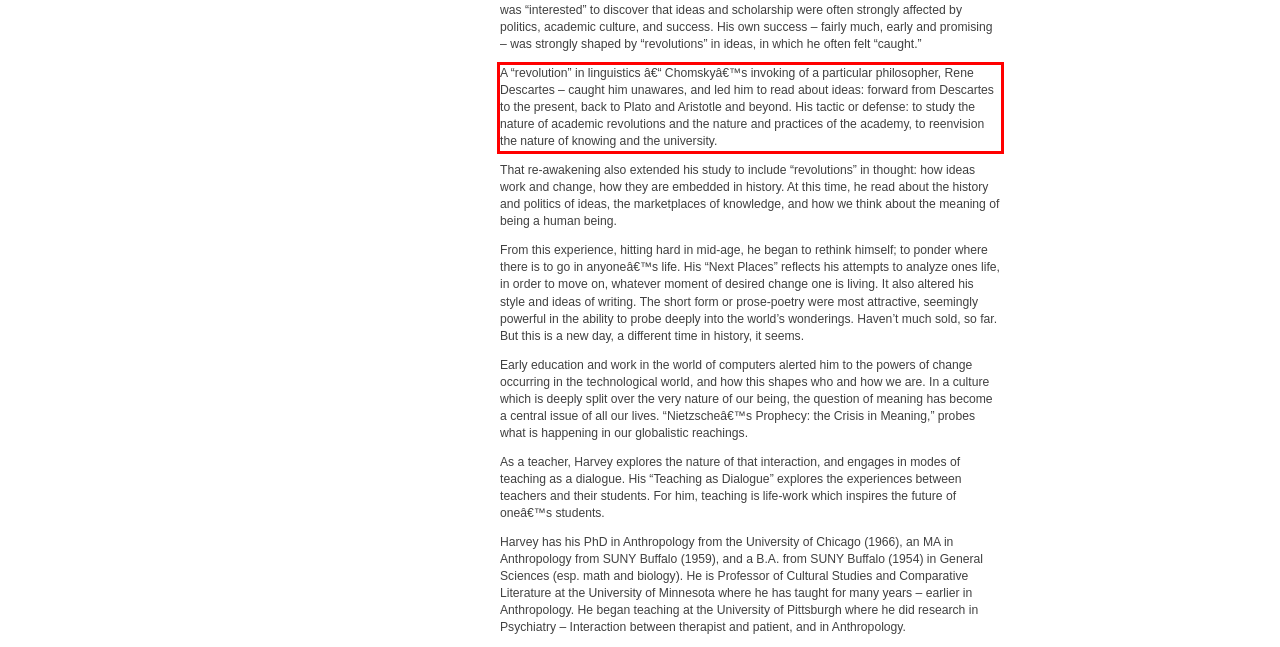Given a screenshot of a webpage, locate the red bounding box and extract the text it encloses.

A “revolution” in linguistics â€“ Chomskyâ€™s invoking of a particular philosopher, Rene Descartes – caught him unawares, and led him to read about ideas: forward from Descartes to the present, back to Plato and Aristotle and beyond. His tactic or defense: to study the nature of academic revolutions and the nature and practices of the academy, to reenvision the nature of knowing and the university.